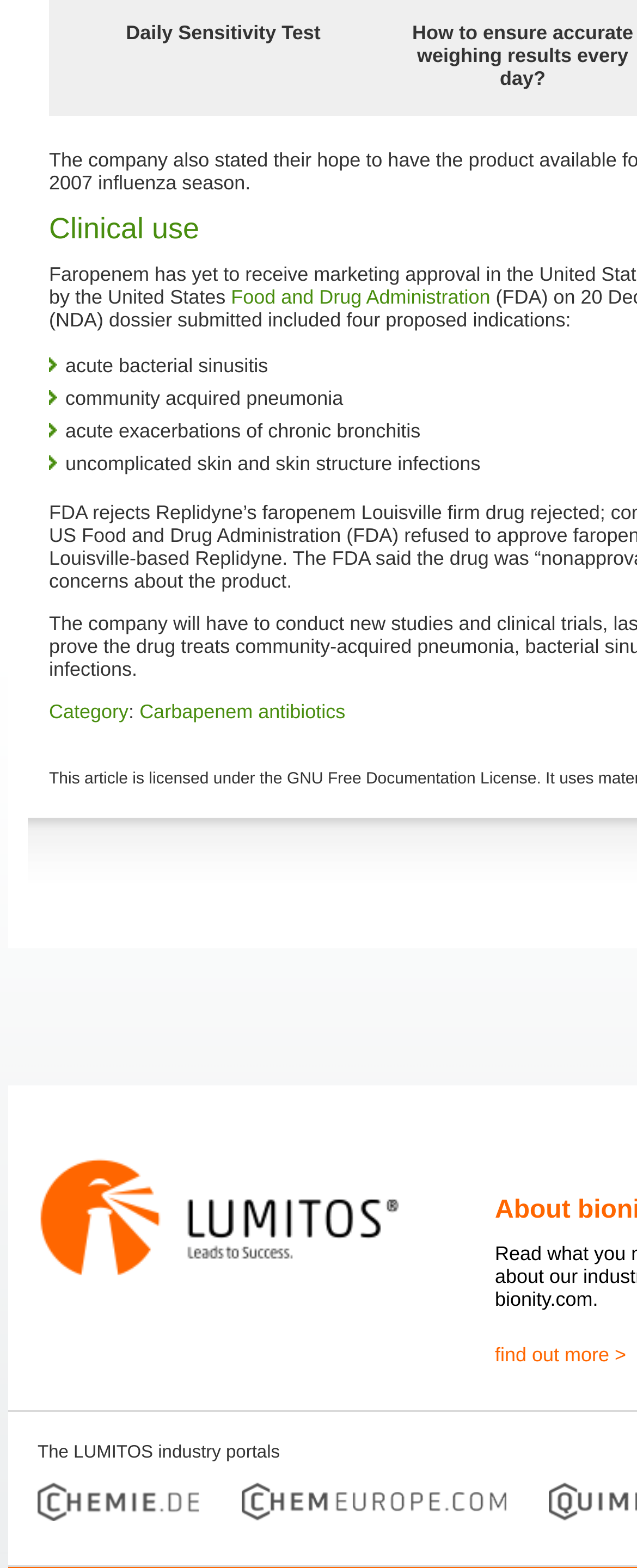Indicate the bounding box coordinates of the element that needs to be clicked to satisfy the following instruction: "Go to the LUMITOS industry portal". The coordinates should be four float numbers between 0 and 1, i.e., [left, top, right, bottom].

[0.059, 0.961, 0.312, 0.973]